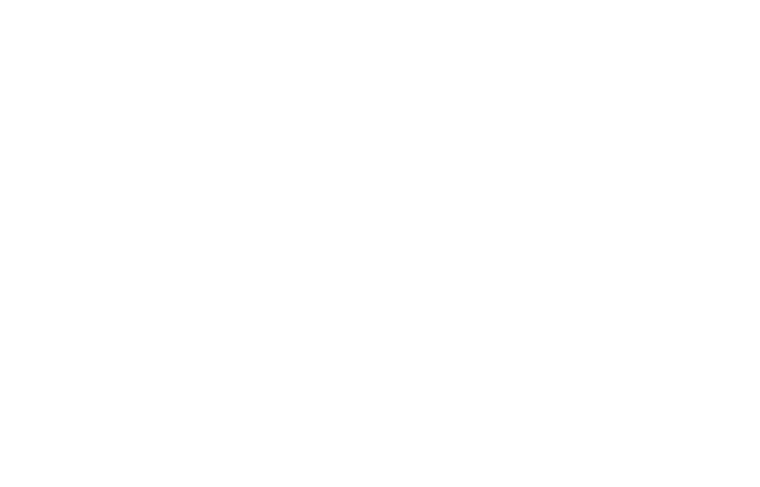Offer a detailed narrative of the scene shown in the image.

The image showcases the graphical representation of a Xiaoqiang Robot model as displayed within the RViz environment, a visualization tool commonly used in the Robot Operating System (ROS). This model serves as a visual aid for understanding the robot's current pose in real time. The accompanying contextual information highlights the significance of utilizing RViz to effectively visualize robotic models, enabling users to monitor and interact with the robot’s movements and configurations more intuitively. Users can follow the tutorial on displaying the model, as detailed in the connected manual, which guides through the necessary steps to achieve real-time visualization.